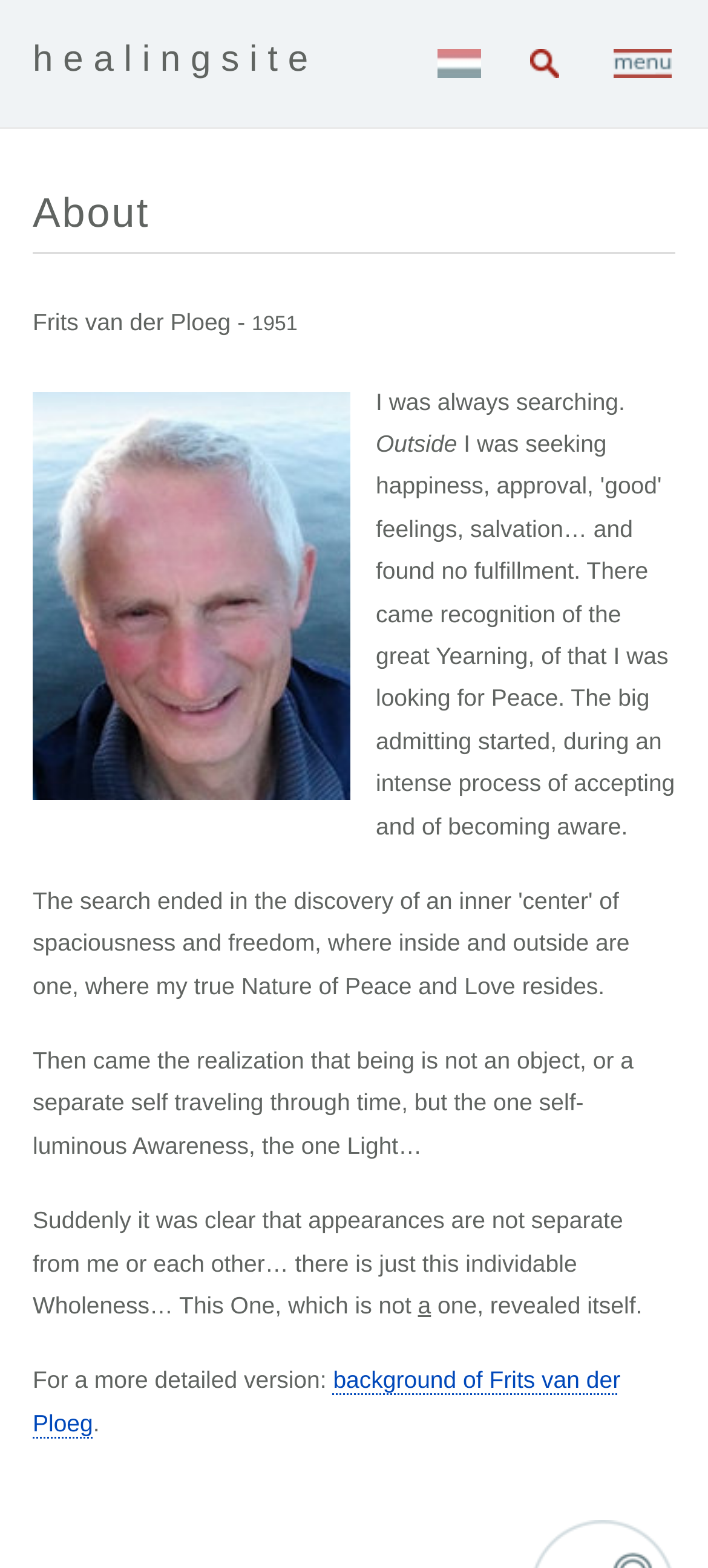How many links are there in the top navigation bar?
Please respond to the question with a detailed and thorough explanation.

I counted the link elements in the top navigation bar, which are 'healingsite', 'rood wit blauw', 'search', and 'menu', and found that there are 4 links in total.